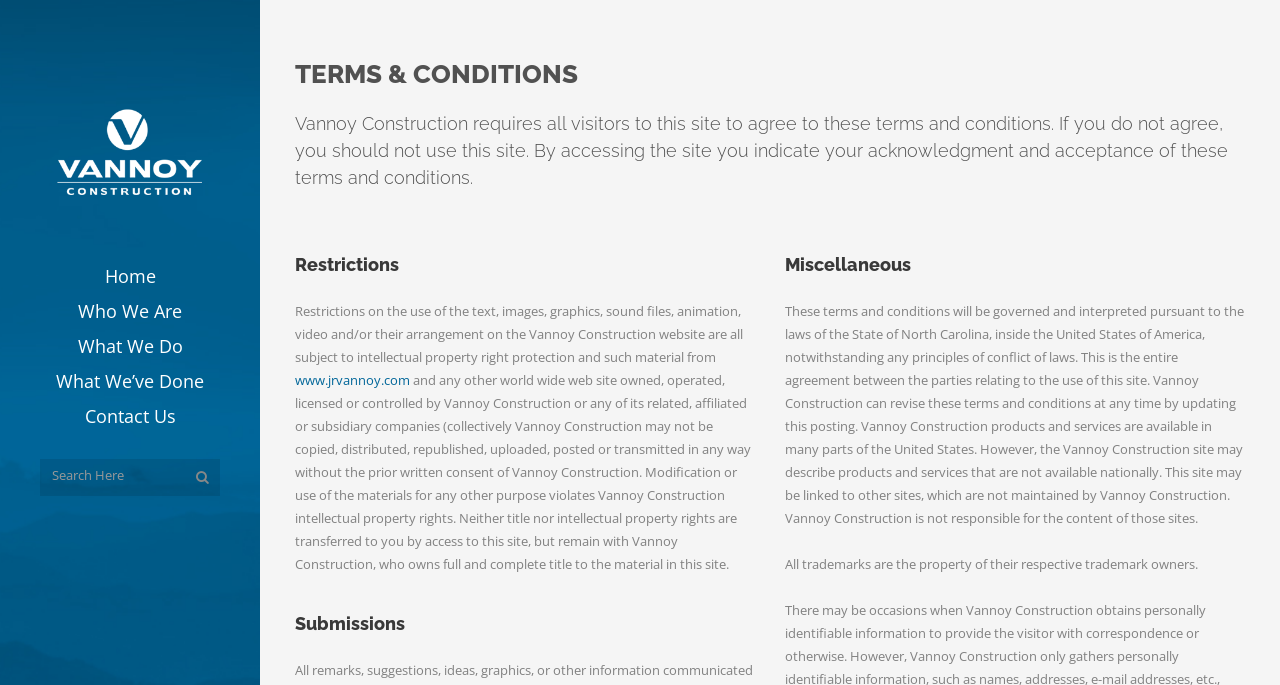Please analyze the image and provide a thorough answer to the question:
What law governs the terms and conditions?

The section 'Miscellaneous' states that 'These terms and conditions will be governed and interpreted pursuant to the laws of the State of North Carolina, inside the United States of America, notwithstanding any principles of conflict of laws.'